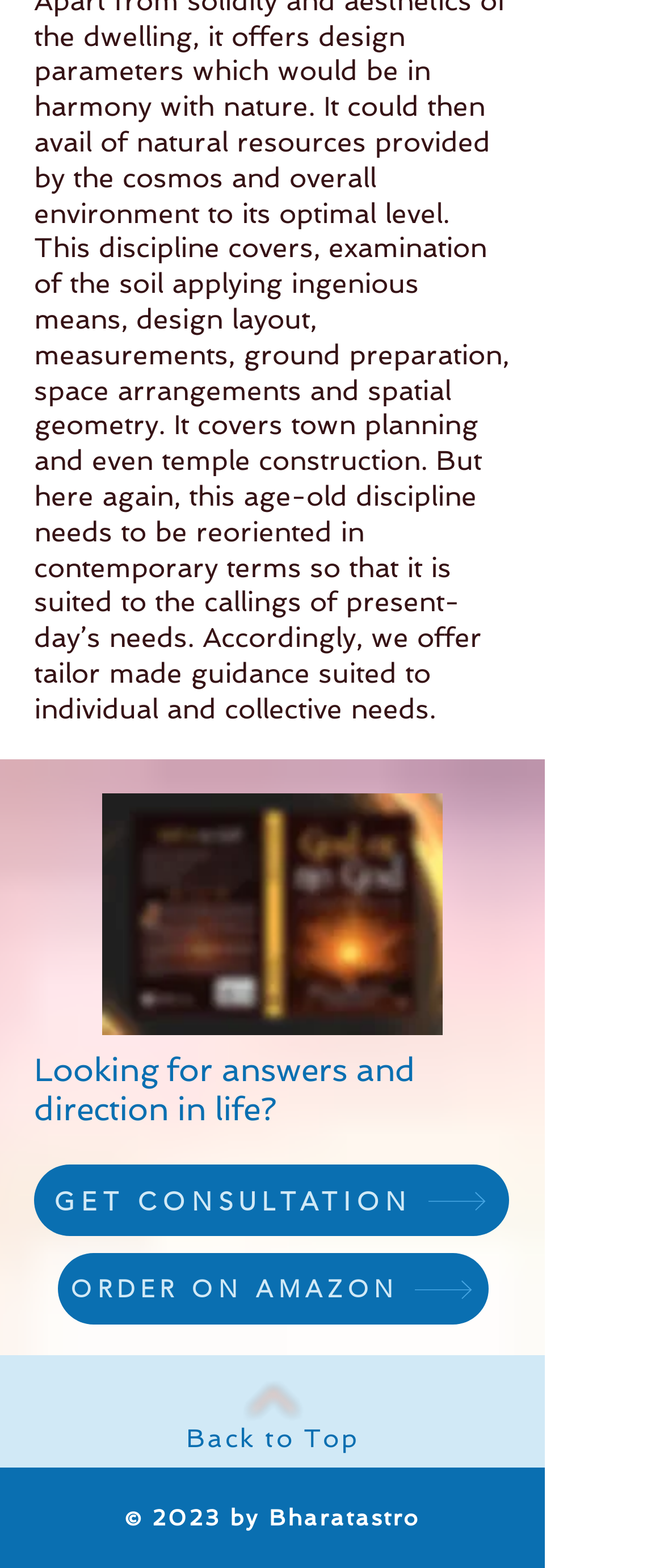Respond with a single word or phrase to the following question:
What is the function of the 'Back to Top' link?

to go back to top